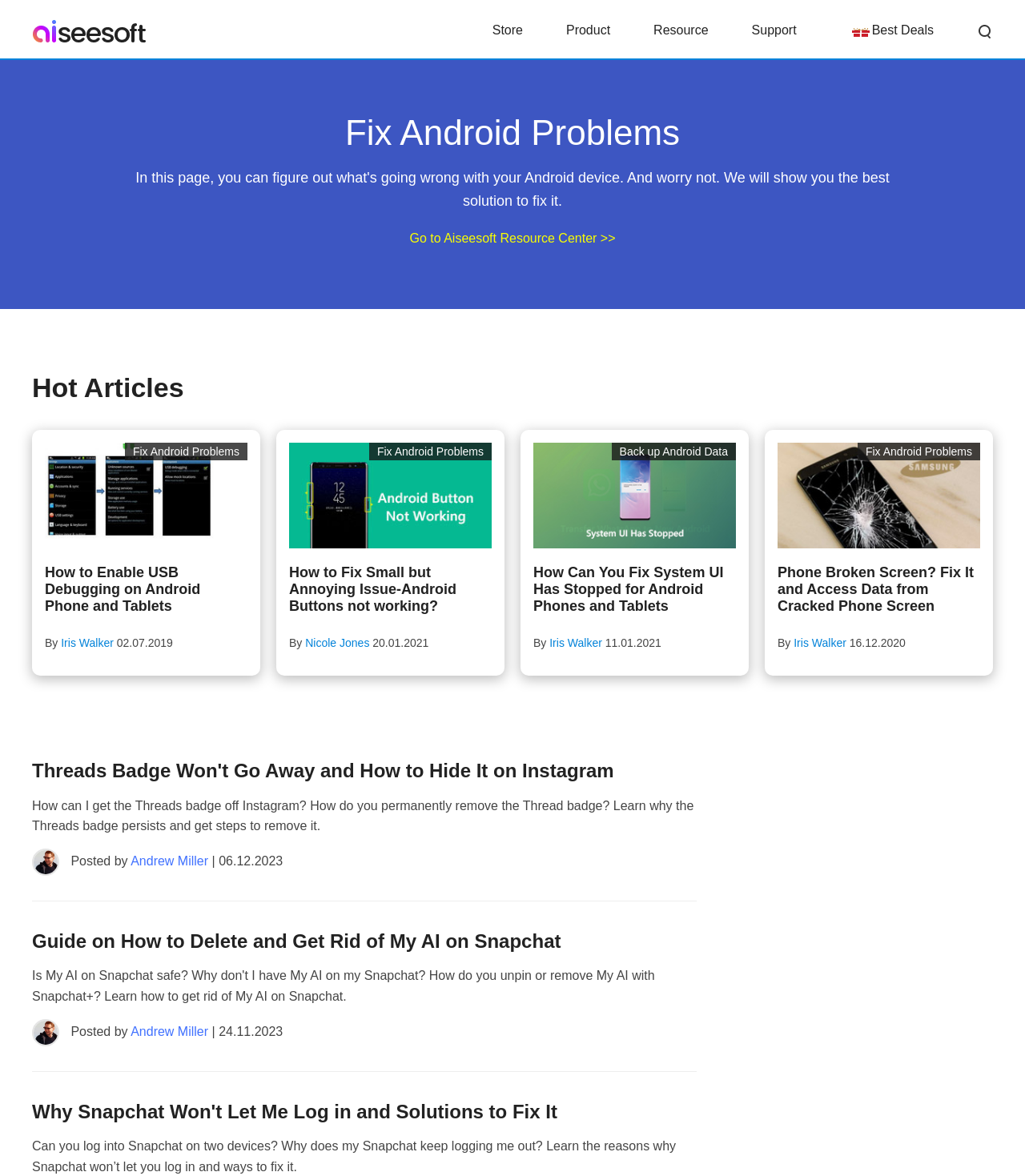Identify the bounding box for the UI element specified in this description: "COPY ADDRESS". The coordinates must be four float numbers between 0 and 1, formatted as [left, top, right, bottom].

None